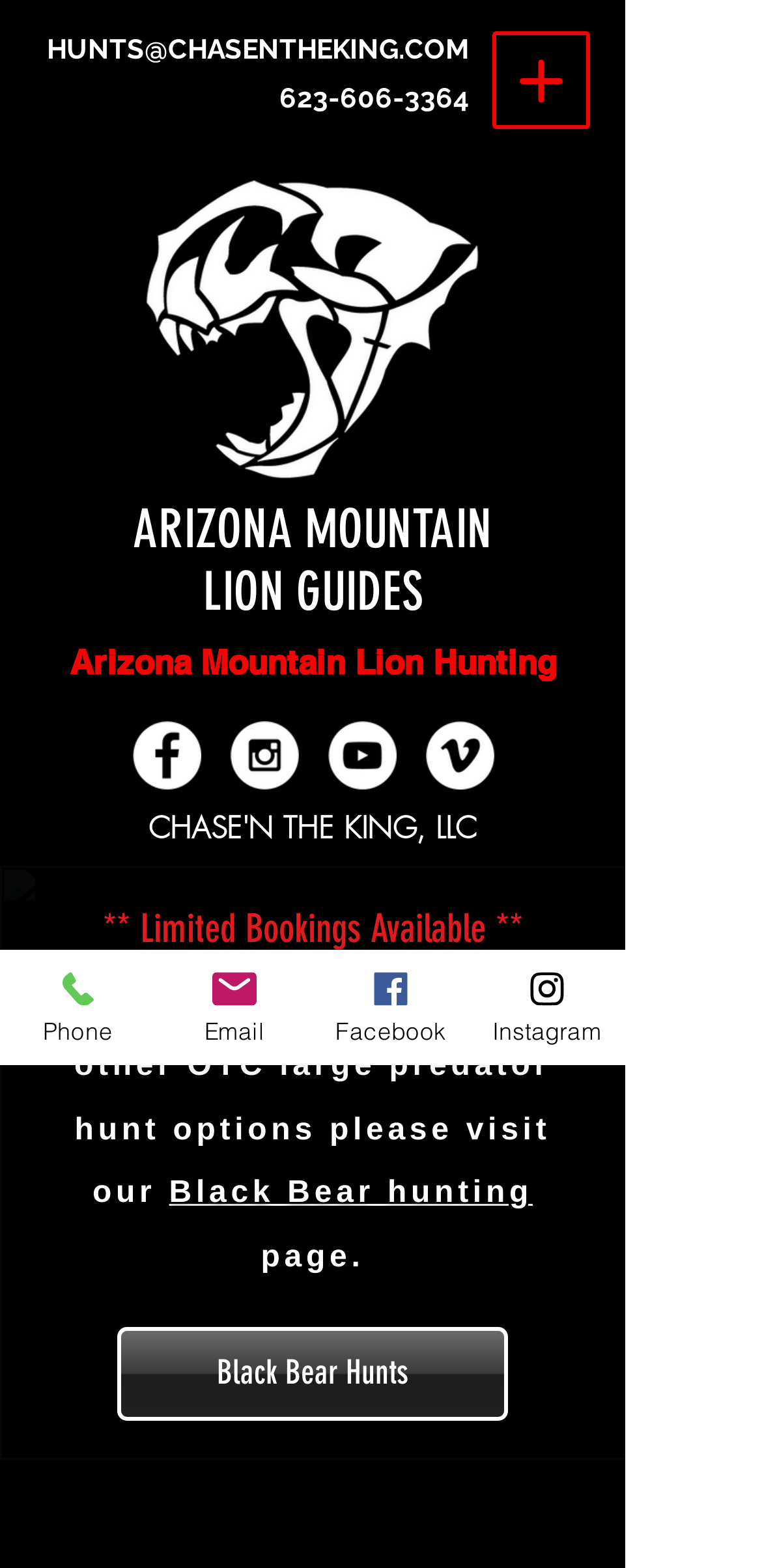What is the company name? Analyze the screenshot and reply with just one word or a short phrase.

CHASE'N THE KING, LLC